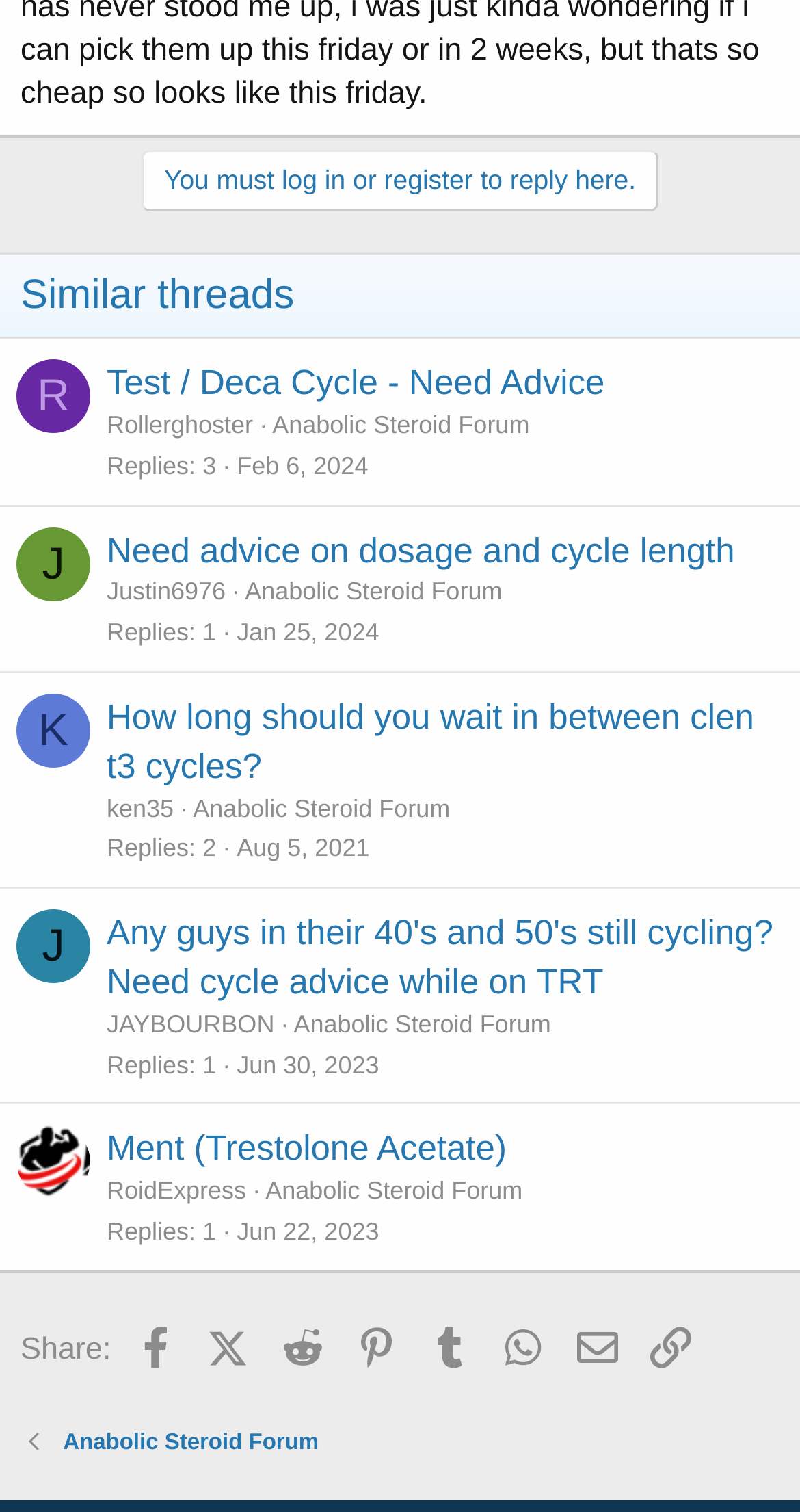Locate the bounding box coordinates of the region to be clicked to comply with the following instruction: "View the thread 'Rollerghoster'". The coordinates must be four float numbers between 0 and 1, in the form [left, top, right, bottom].

[0.021, 0.238, 0.113, 0.287]